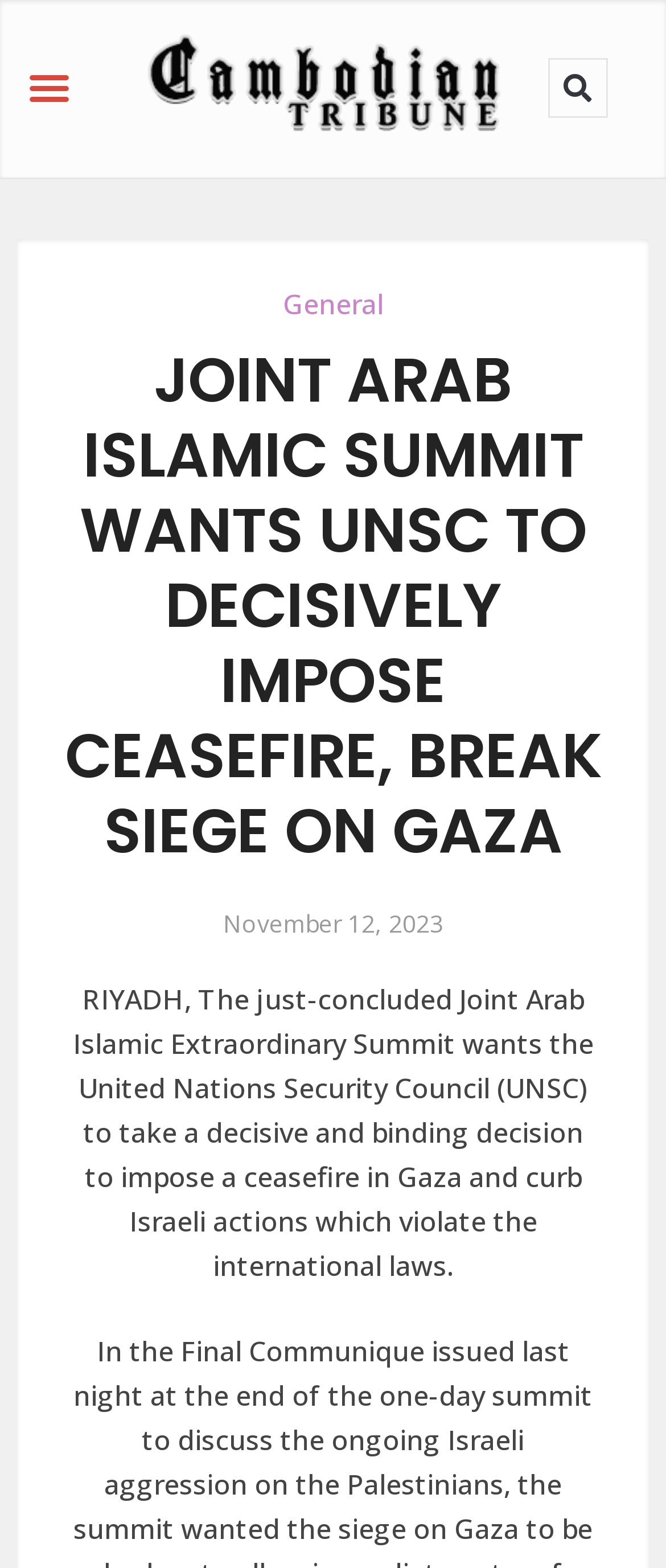Using a single word or phrase, answer the following question: 
How many menu items are visible?

One